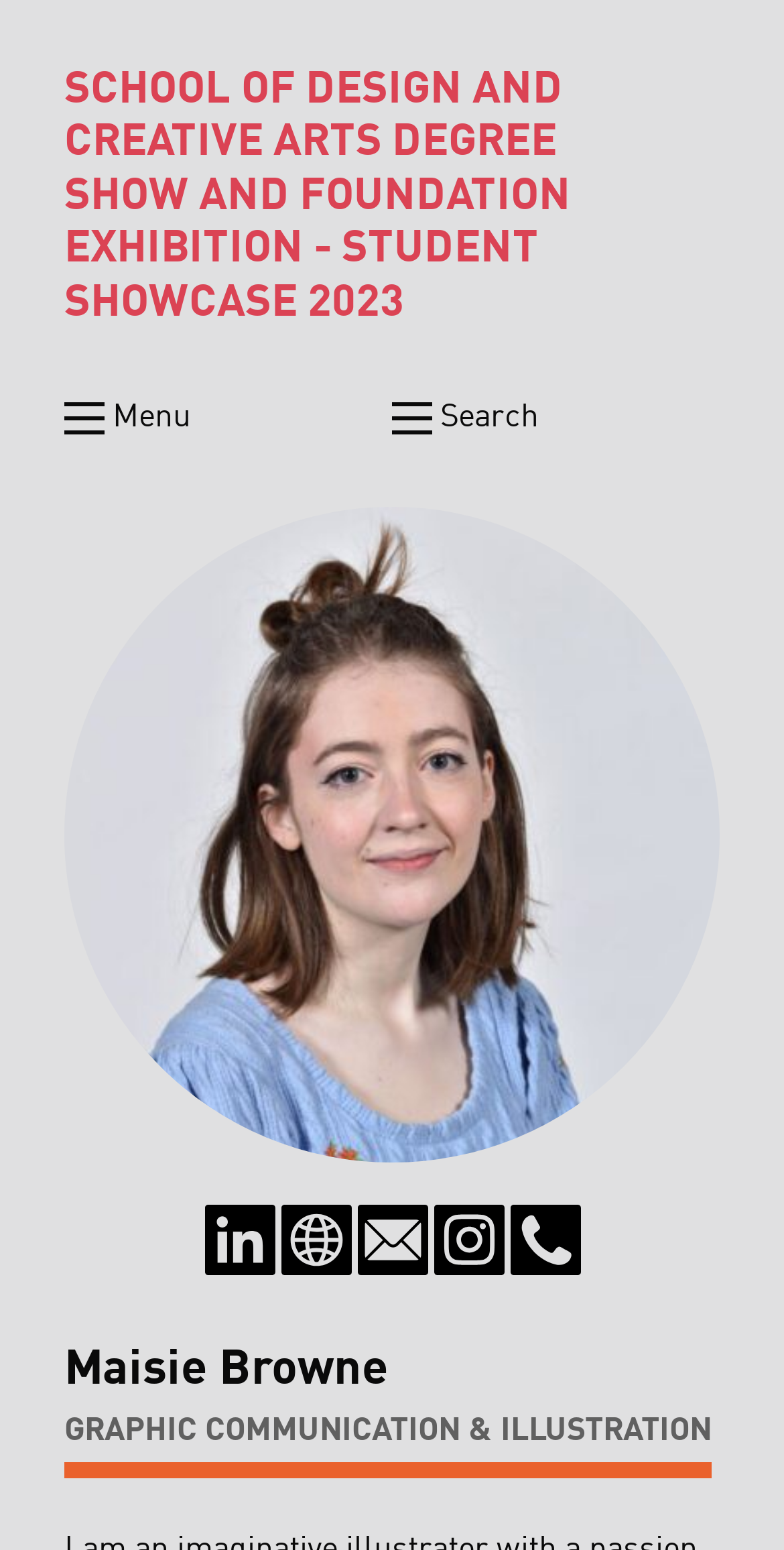Determine the bounding box coordinates for the area you should click to complete the following instruction: "Explore Maisie Browne's Instagram".

[0.553, 0.778, 0.642, 0.823]